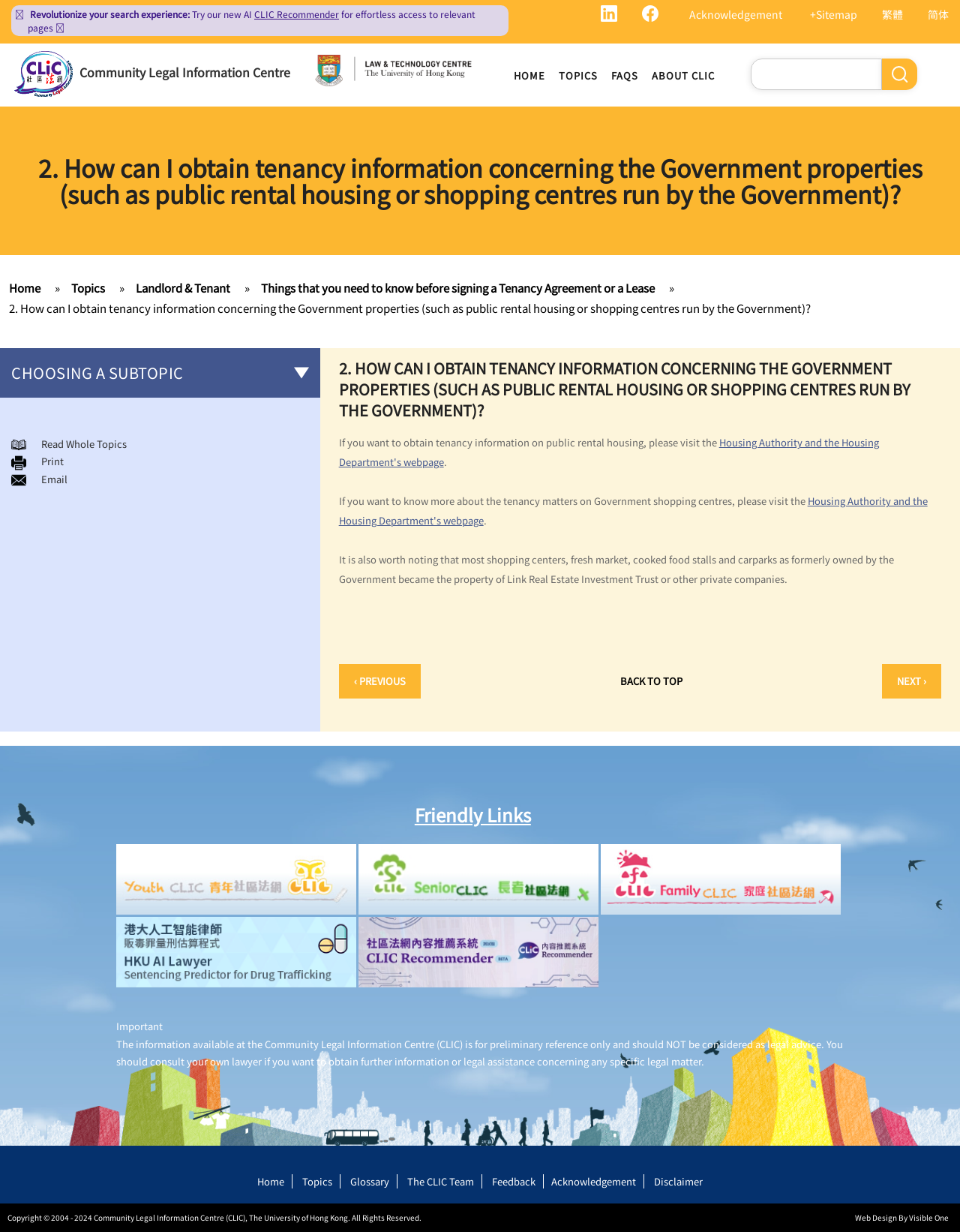Please answer the following question as detailed as possible based on the image: 
Can I convert my property to grant short-term leases?

The webpage does not provide a direct answer to this question, but it does provide a link to a related topic '4. Can I convert or use my property (or its sub-divided rooms) to grant short-term leases/licences in providing rooms or bedspaces to guests (similar to Airbnb accommodations or ‘capsule hotels’)?' which may provide more information.